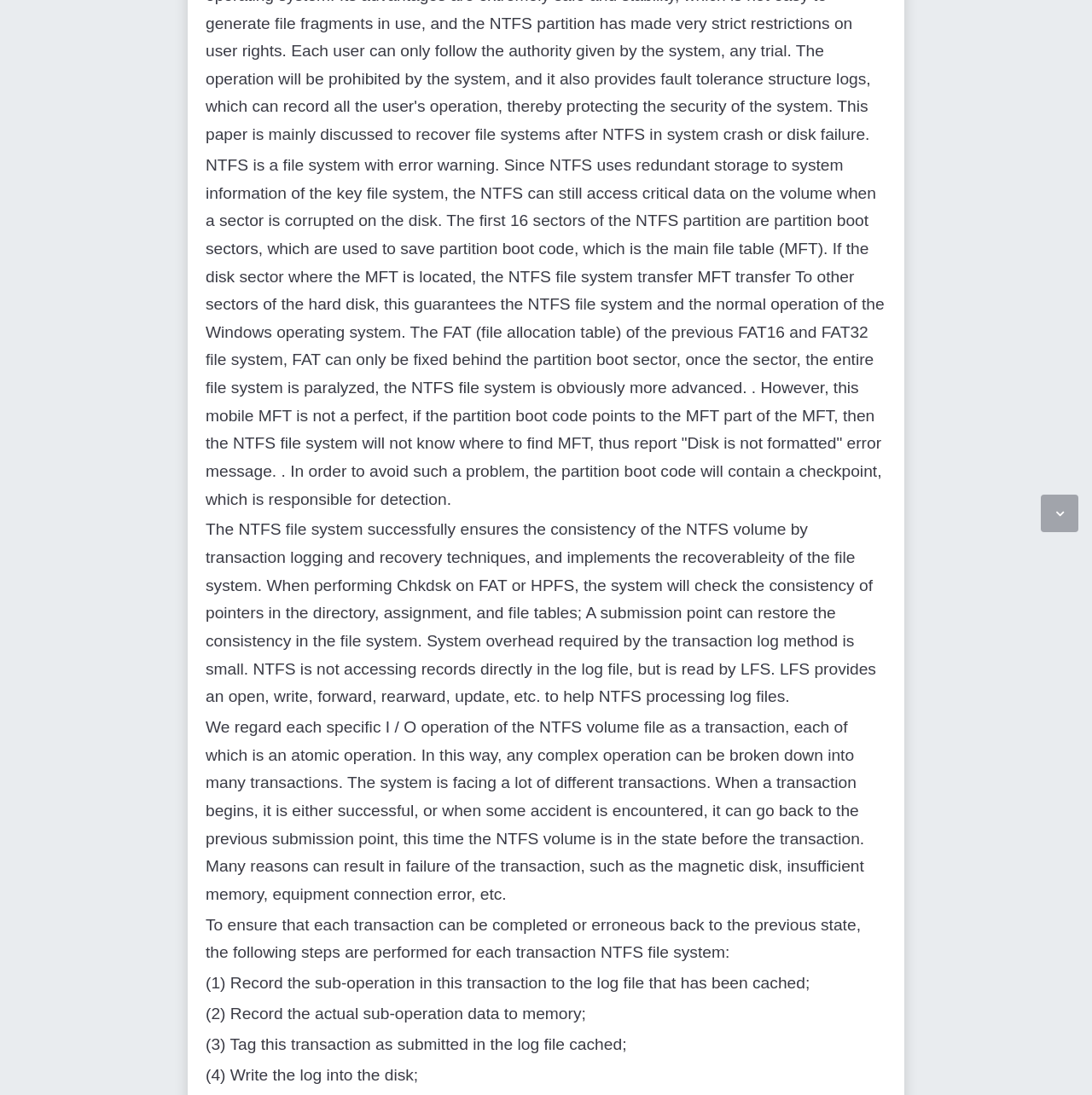Using the format (top-left x, top-left y, bottom-right x, bottom-right y), and given the element description, identify the bounding box coordinates within the screenshot: title="Visit us on Facebook"

None